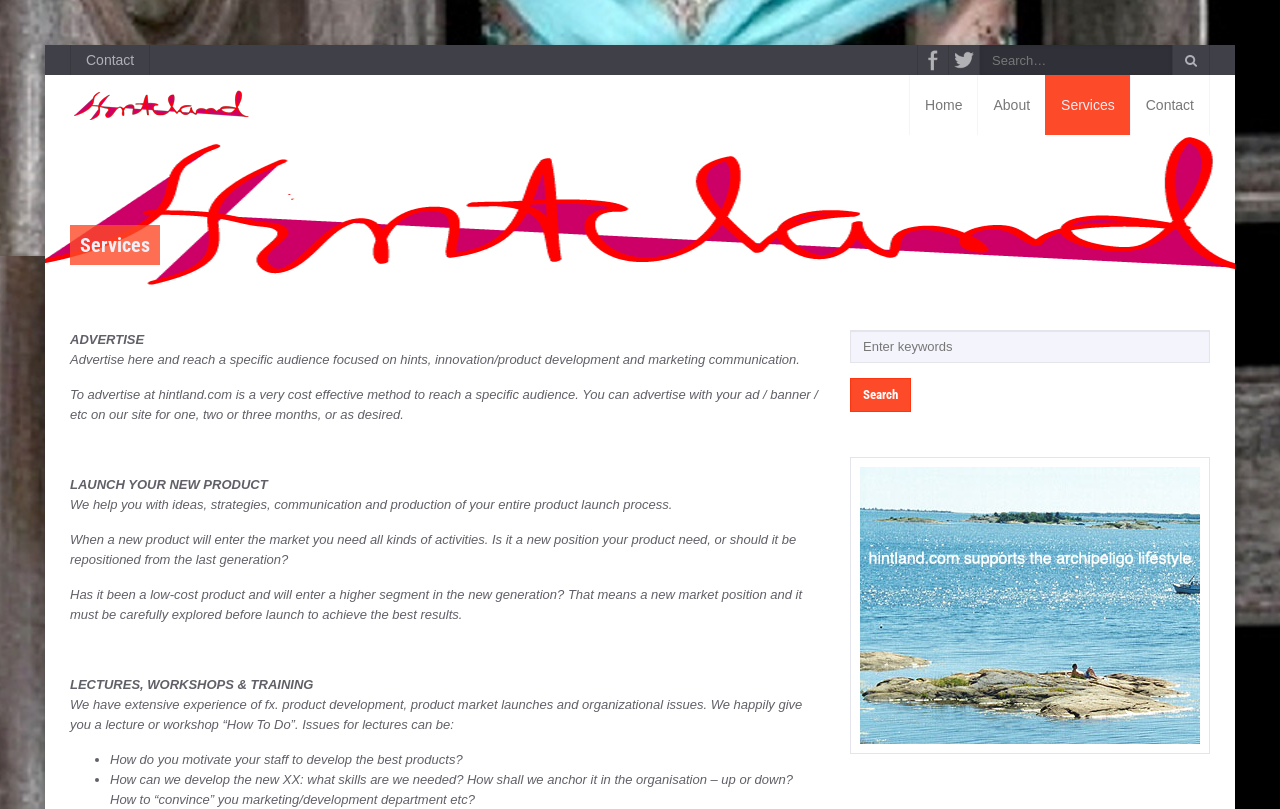From the given element description: "Contact", find the bounding box for the UI element. Provide the coordinates as four float numbers between 0 and 1, in the order [left, top, right, bottom].

[0.055, 0.056, 0.117, 0.093]